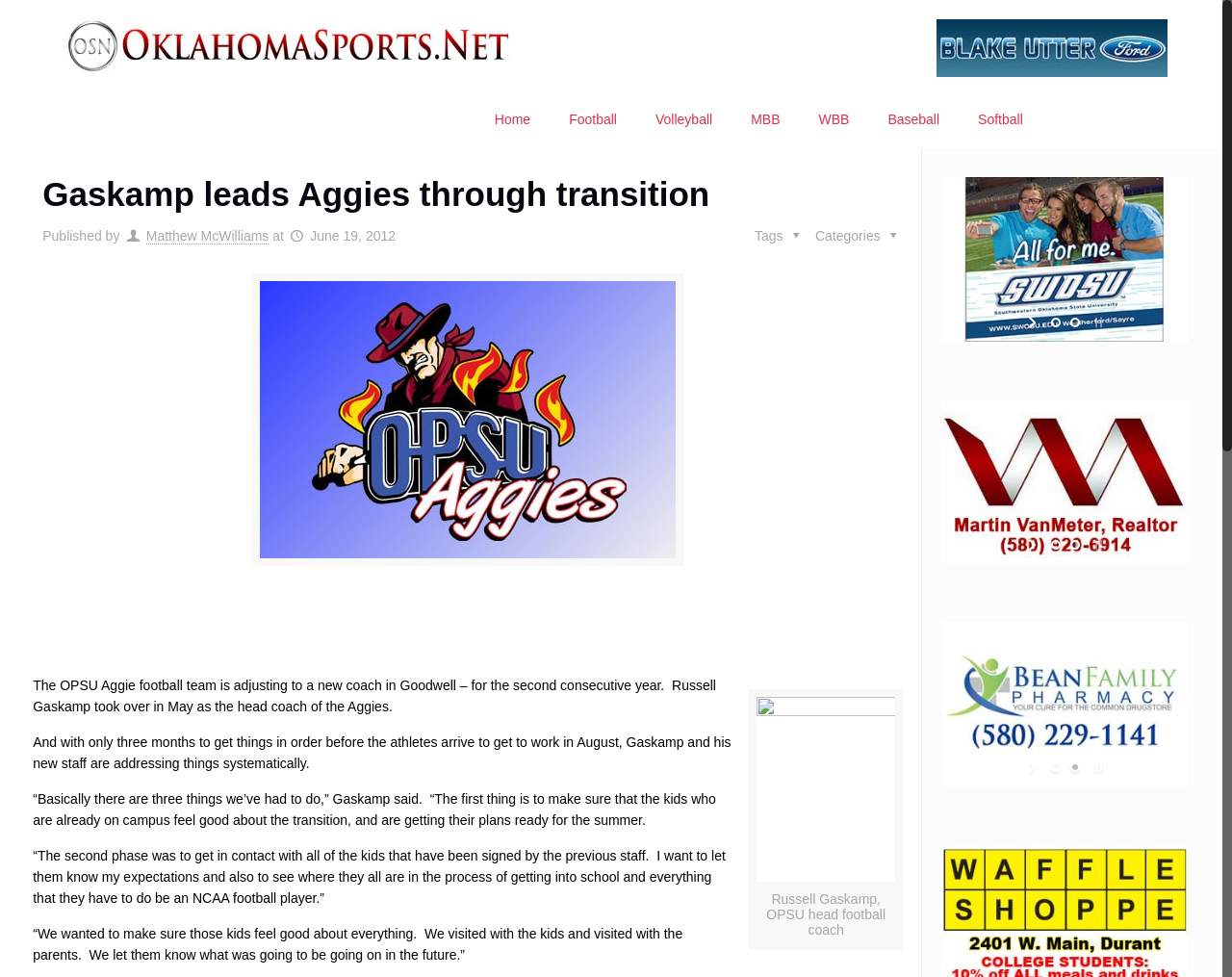Pinpoint the bounding box coordinates for the area that should be clicked to perform the following instruction: "Visit the Football page".

[0.446, 0.093, 0.516, 0.152]